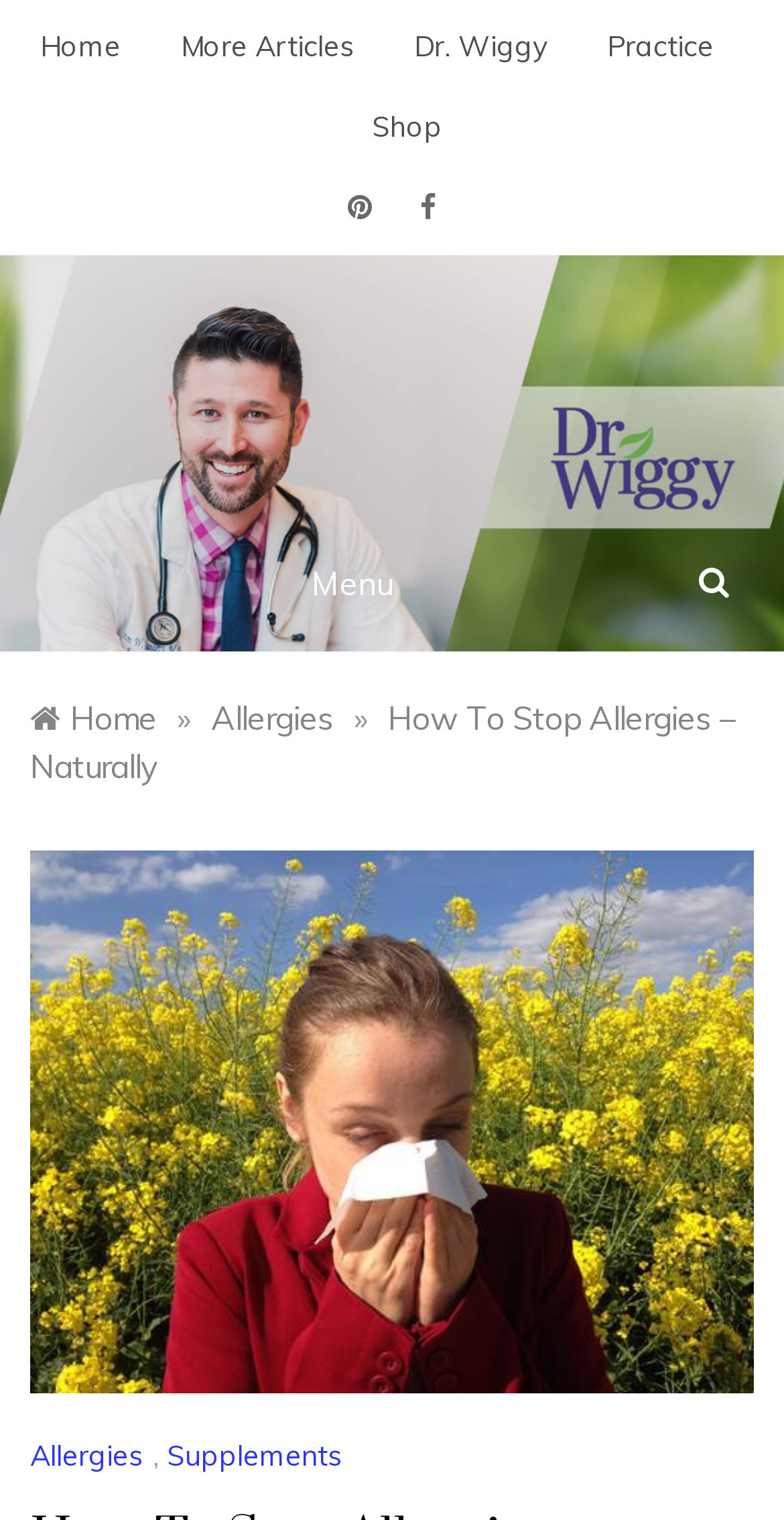Please reply to the following question with a single word or a short phrase:
What are the categories in the top navigation menu?

Home, More Articles, Dr. Wiggy, Practice, Shop